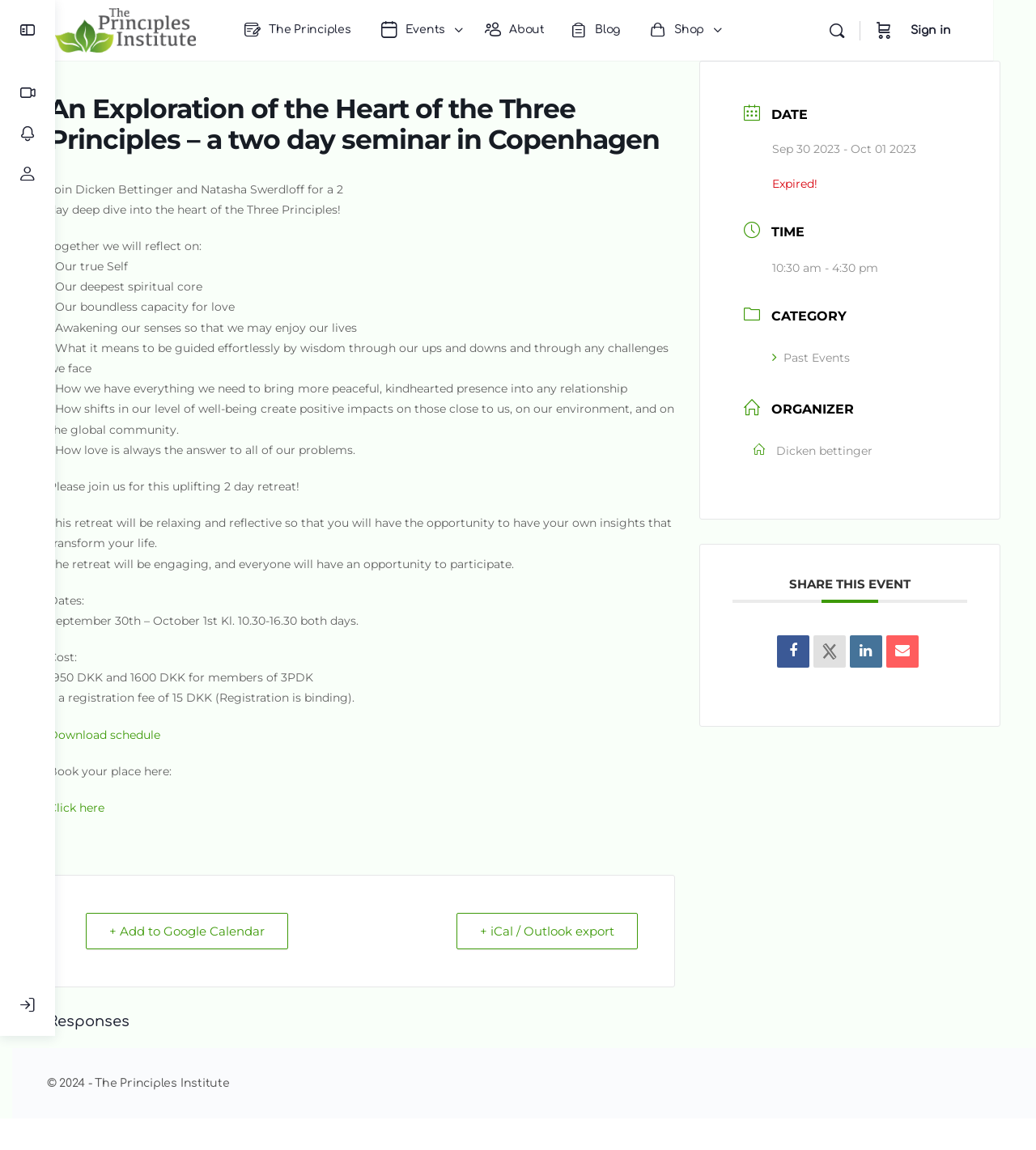Locate the bounding box coordinates for the element described below: "Sign in". The coordinates must be four float values between 0 and 1, formatted as [left, top, right, bottom].

[0.911, 0.01, 0.969, 0.043]